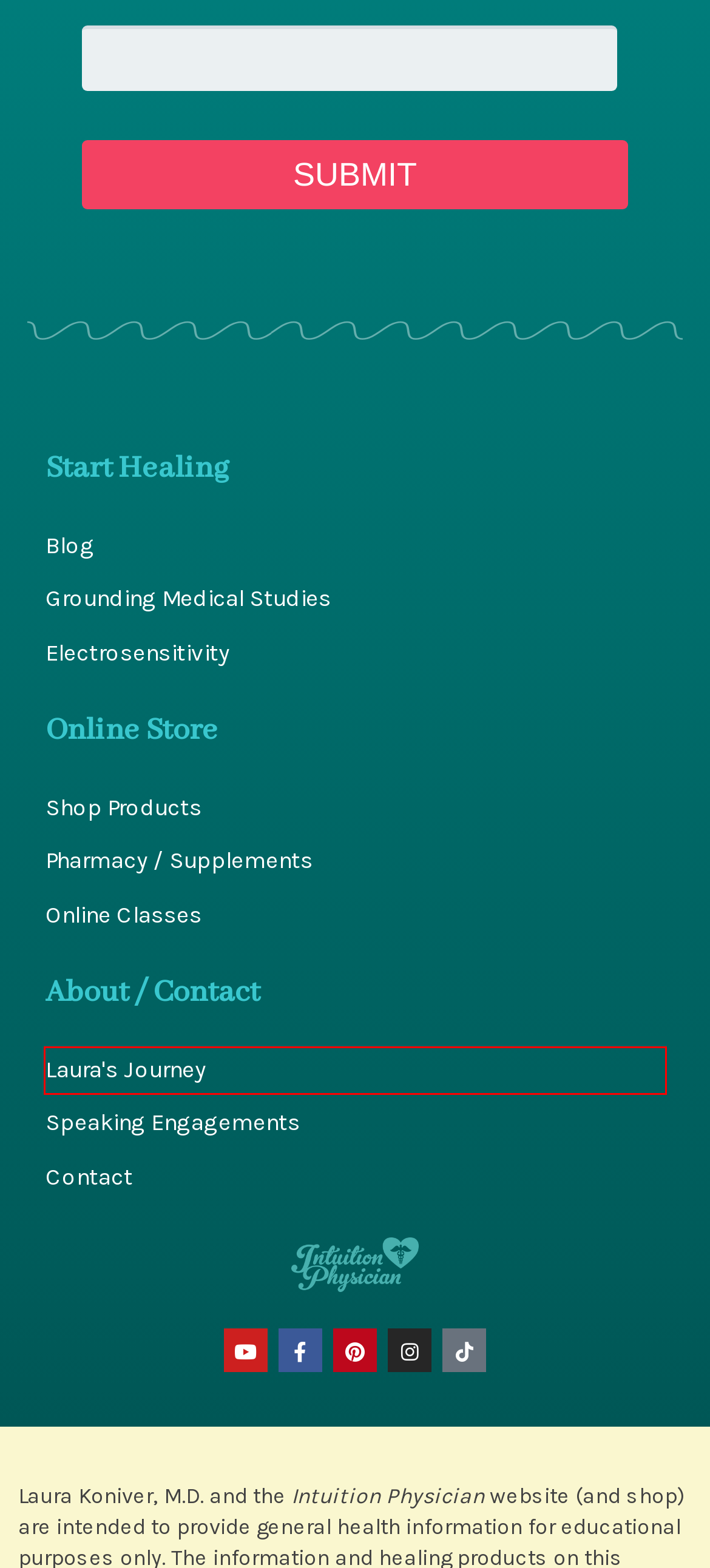You have a screenshot of a webpage with a red bounding box around an element. Select the webpage description that best matches the new webpage after clicking the element within the red bounding box. Here are the descriptions:
A. Blog - Intuition Physician
B. Privacy Policy - Intuition Physician
C. About Laura - Intuition Physician
D. Medical Studies On Grounding - Intuition Physician
E. Electrosensitivity: Diagnosis & Treatment - Intuition Physician
F. Amazon.com
G. Healing Through Grounding | Grounding Tools | Dr. Laura Koniver
H. Made with Tapkit | Tapkit

C